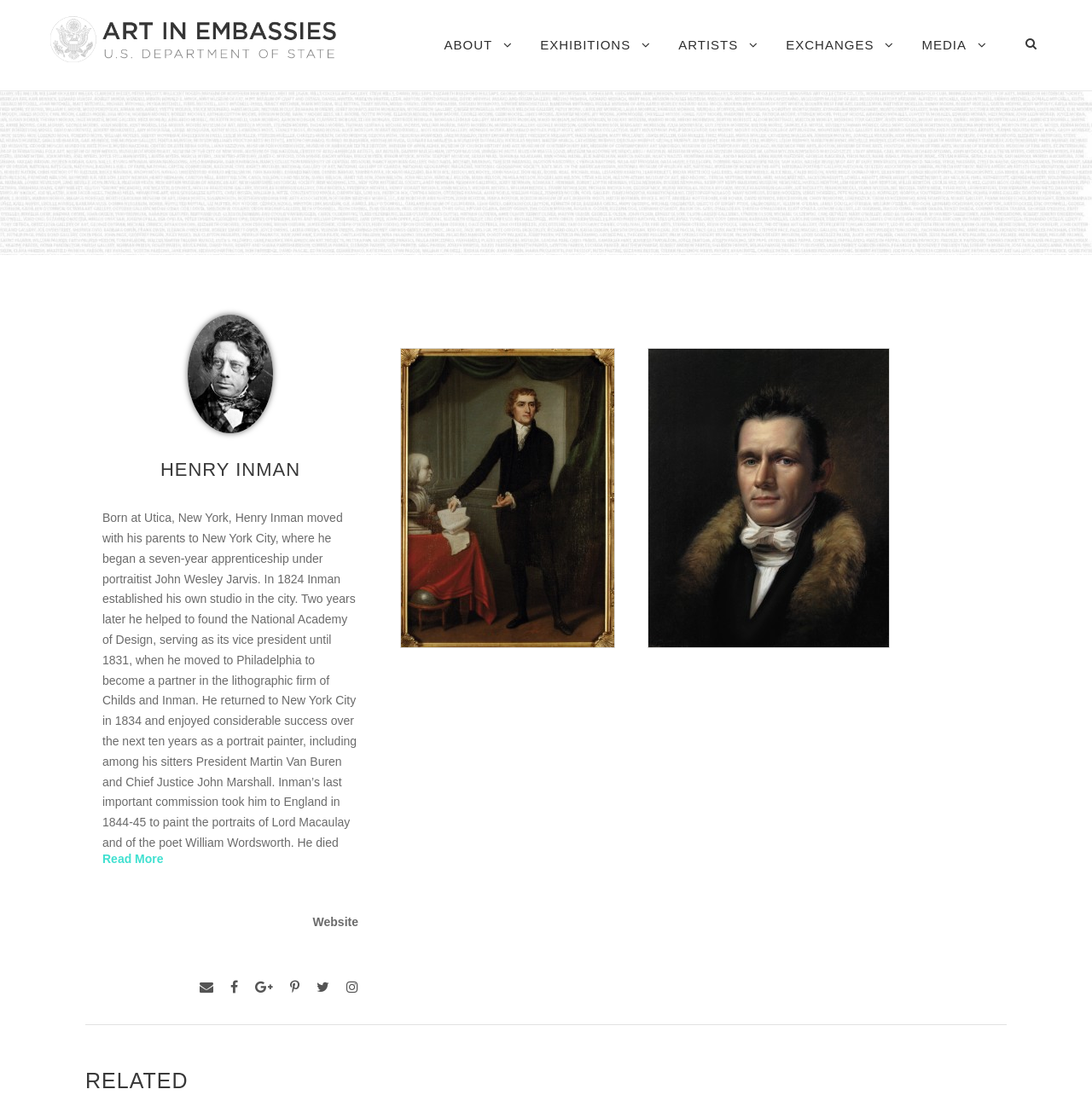Find the bounding box of the web element that fits this description: "title="google-plus"".

[0.234, 0.891, 0.25, 0.912]